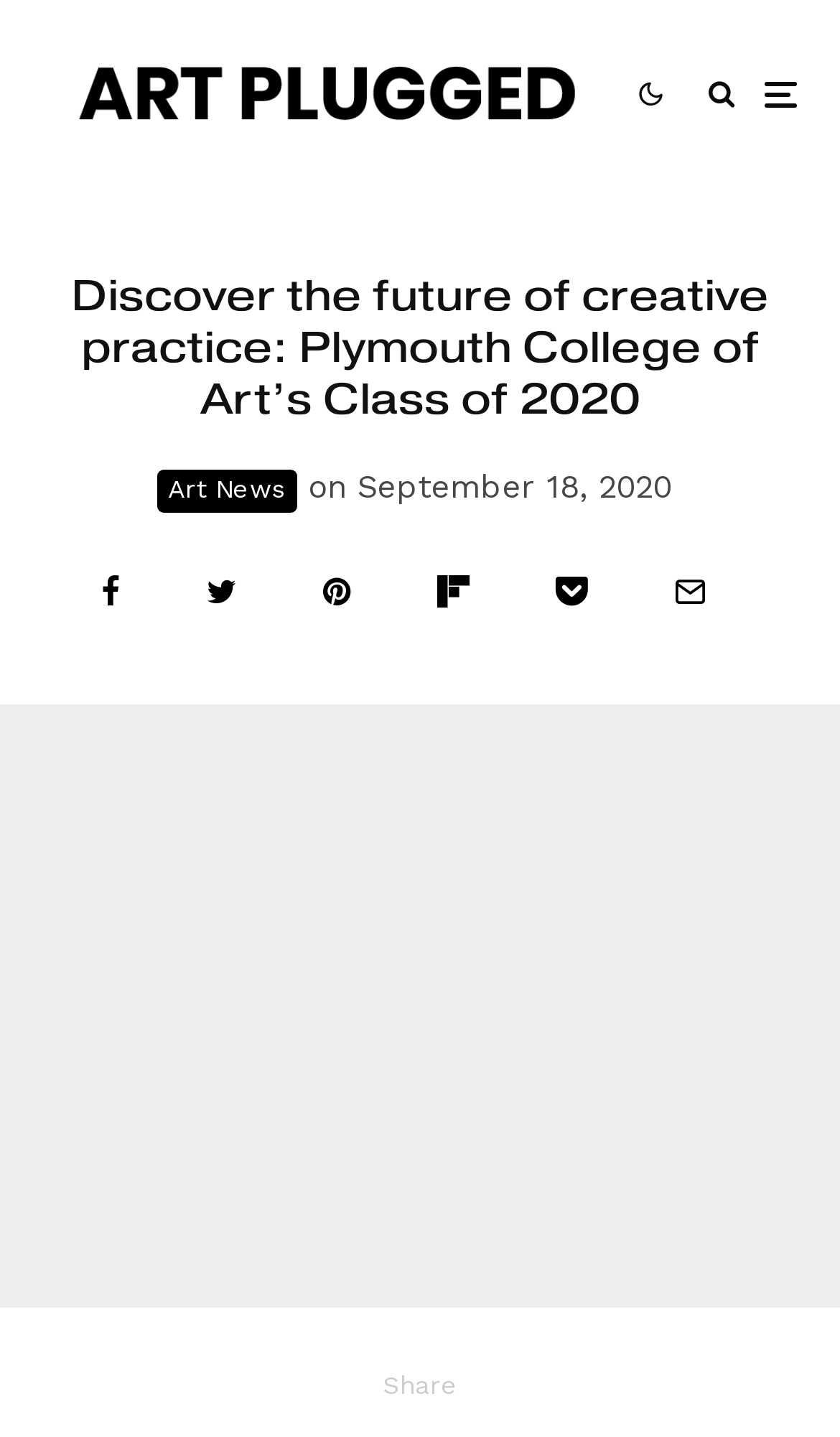Locate the bounding box coordinates of the area where you should click to accomplish the instruction: "View product description".

None